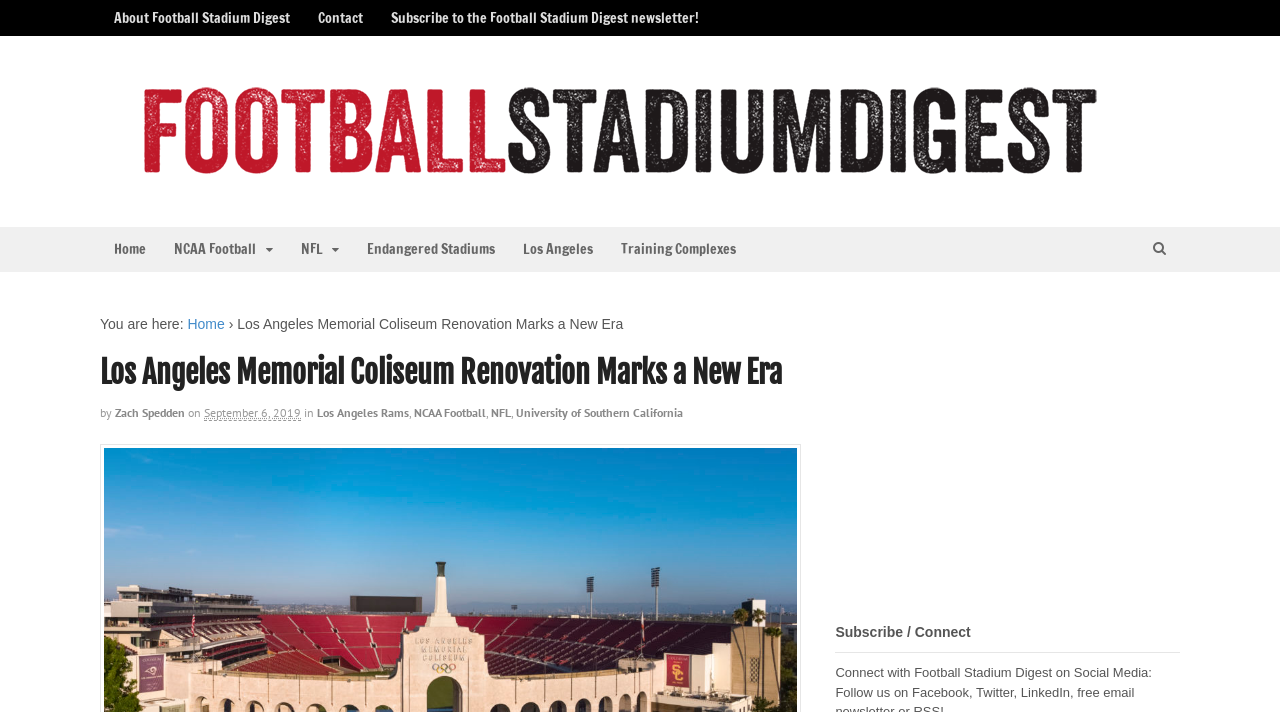Identify the bounding box coordinates for the UI element that matches this description: "title="Printer Friendly, PDF & Email"".

None